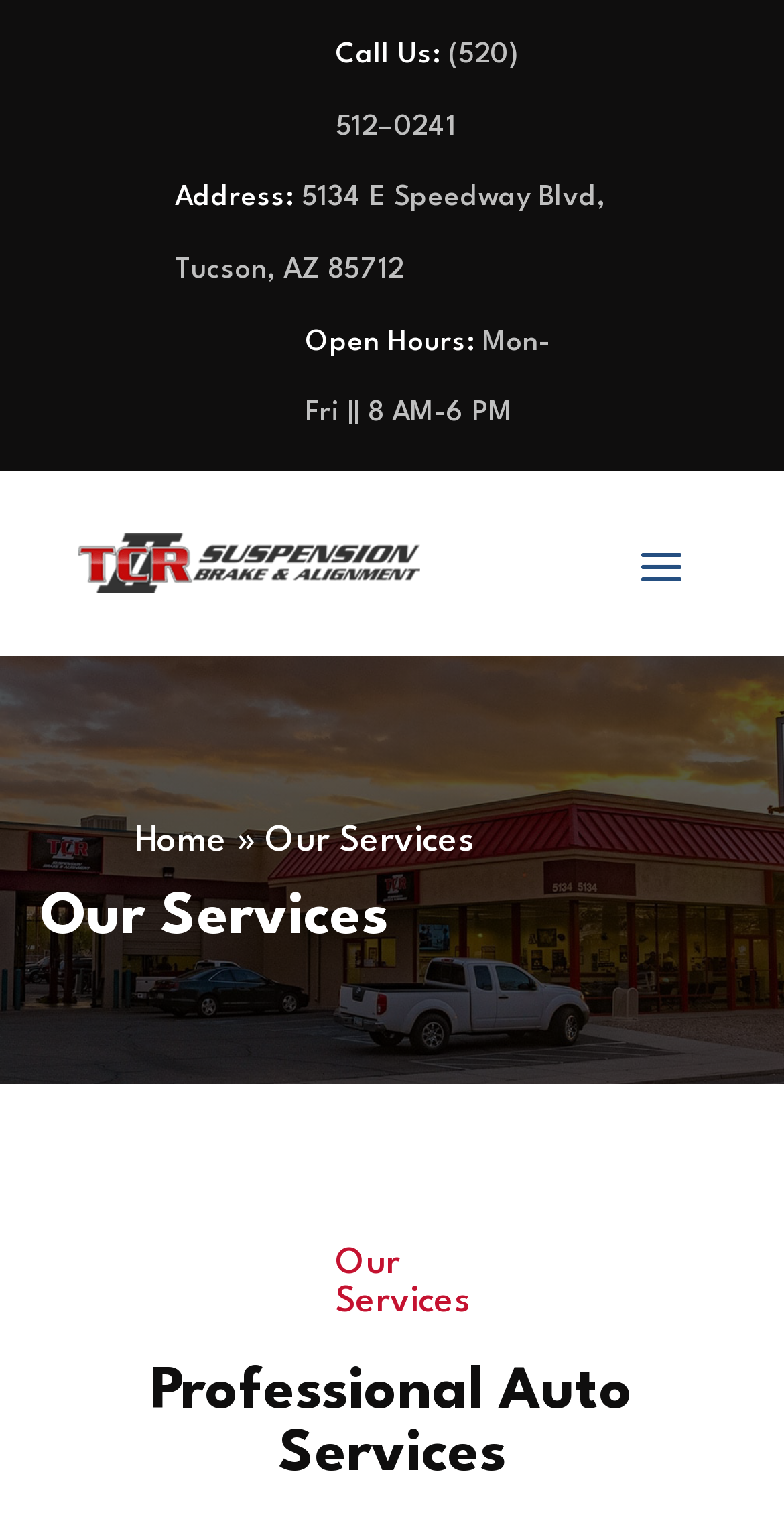Elaborate on the information and visuals displayed on the webpage.

The webpage is about the services offered by TCR II Suspension Brake & Alignment. At the top, there is a section with contact information, including a phone number and address. The phone number, (520) 512–0241, is displayed next to a "Call Us:" label, and the address, 5134 E Speedway Blvd, Tucson, AZ 85712, is displayed next to an "Address:" label. These elements are positioned side by side, with the phone number on the left and the address on the right.

Below the contact information, there is a section with open hours, which are listed as Monday to Friday, 8 AM to 6 PM. This section is positioned in the middle of the page.

On the left side of the page, there is a navigation menu with a link to the "Home" page, followed by a breadcrumb trail indicating the current page, "Our Services". This menu is positioned vertically, with each item stacked on top of the other.

The main content of the page is headed by a title, "Our Services", which is displayed prominently in the middle of the page. Below the title, there is a section with a heading, "Professional Auto Services", which is positioned at the bottom of the page.

There are several icons scattered throughout the page, including a phone icon, a location icon, and a clock icon, which are used to visually represent the contact information, address, and open hours, respectively.